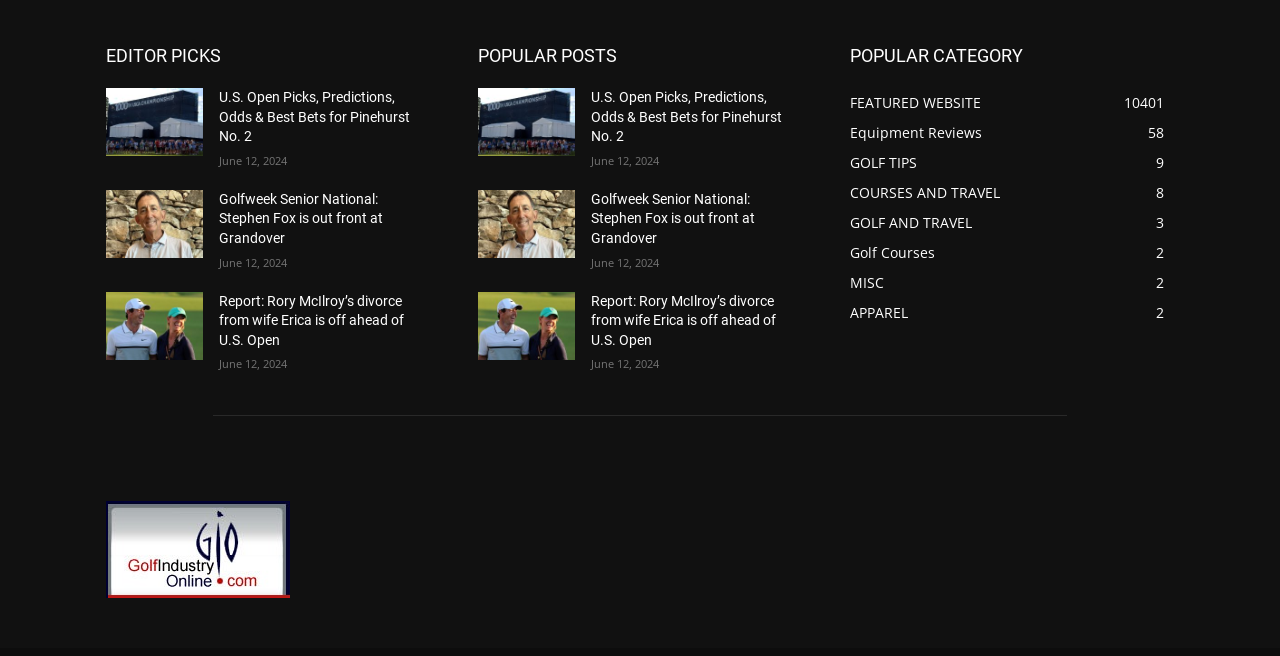Locate the bounding box coordinates of the clickable region to complete the following instruction: "Click info@cyberis.com."

None